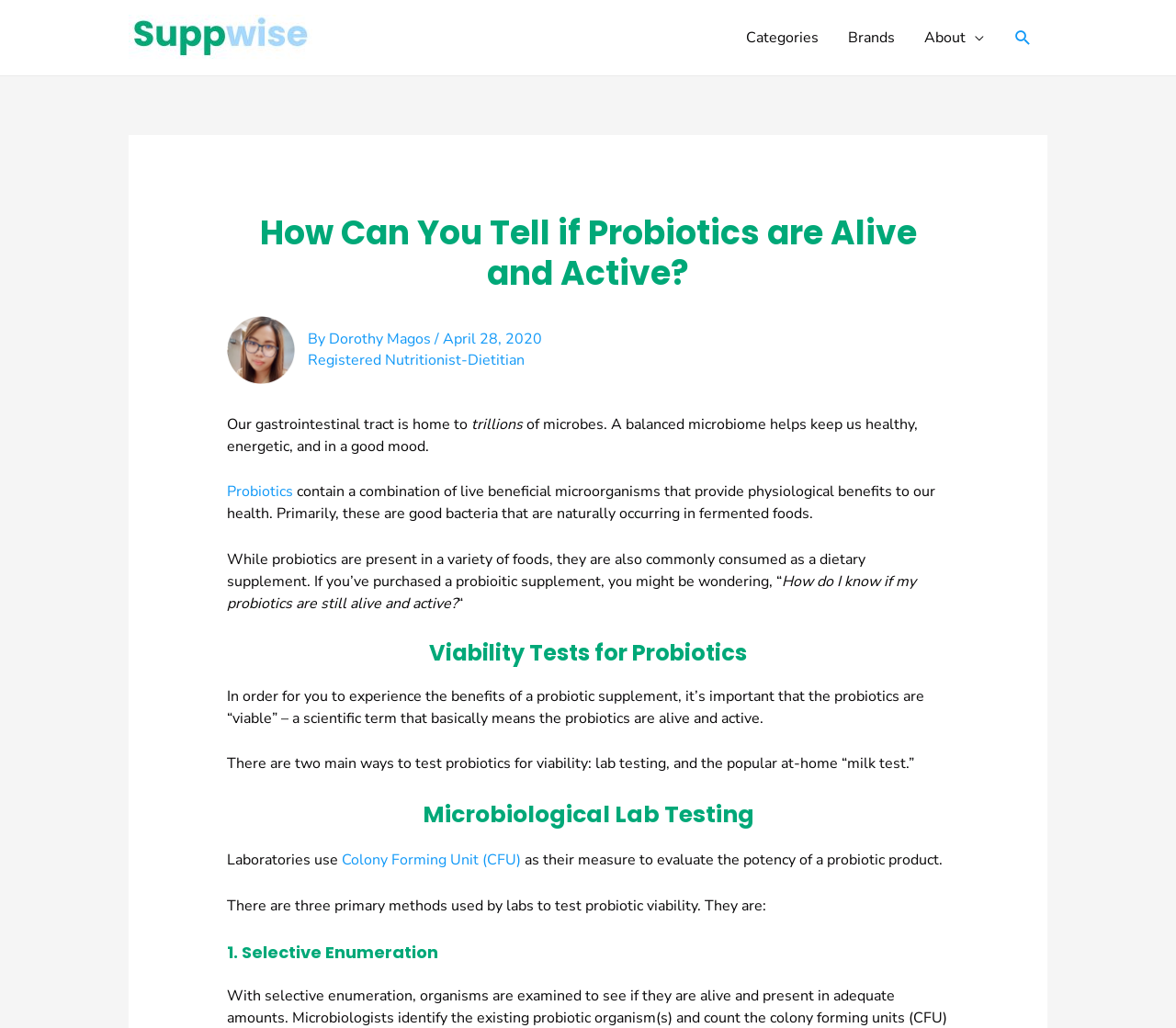Please find and generate the text of the main heading on the webpage.

How Can You Tell if Probiotics are Alive and Active?